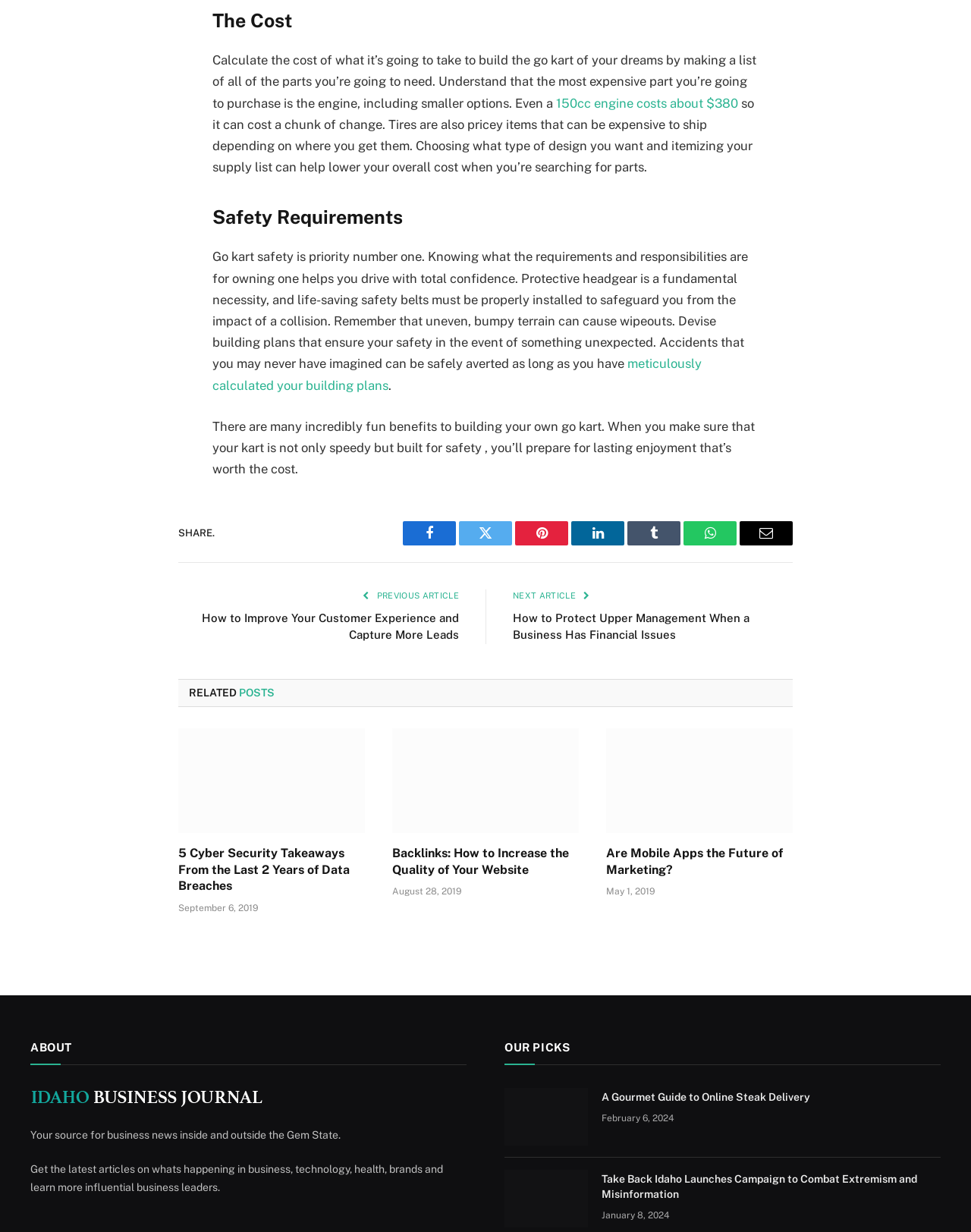Find the bounding box coordinates of the element to click in order to complete the given instruction: "Click the '150cc engine costs about $380' link."

[0.573, 0.077, 0.76, 0.09]